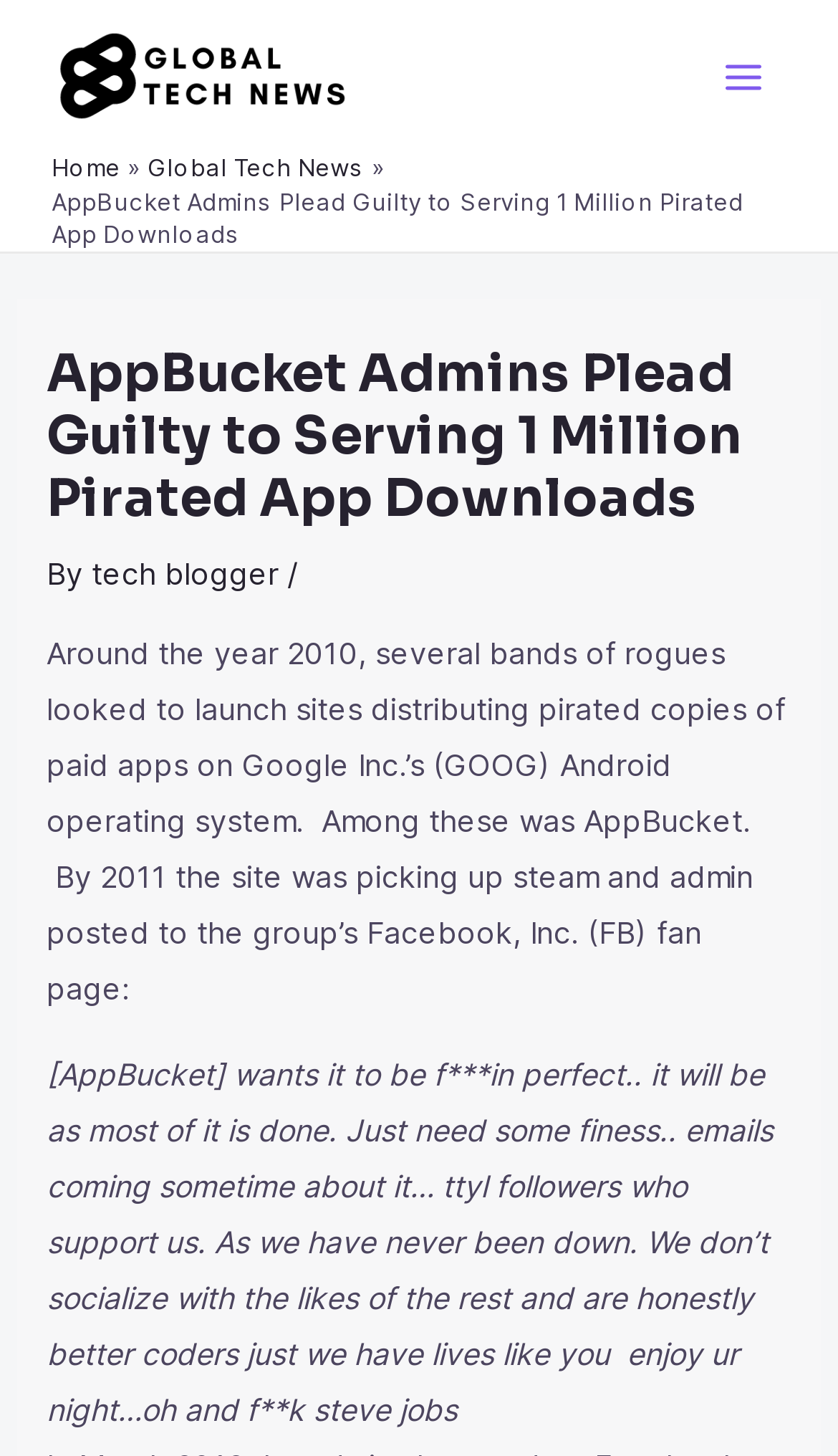Provide the bounding box coordinates of the HTML element described by the text: "alt="Global Tech News"". The coordinates should be in the format [left, top, right, bottom] with values between 0 and 1.

[0.062, 0.038, 0.421, 0.063]